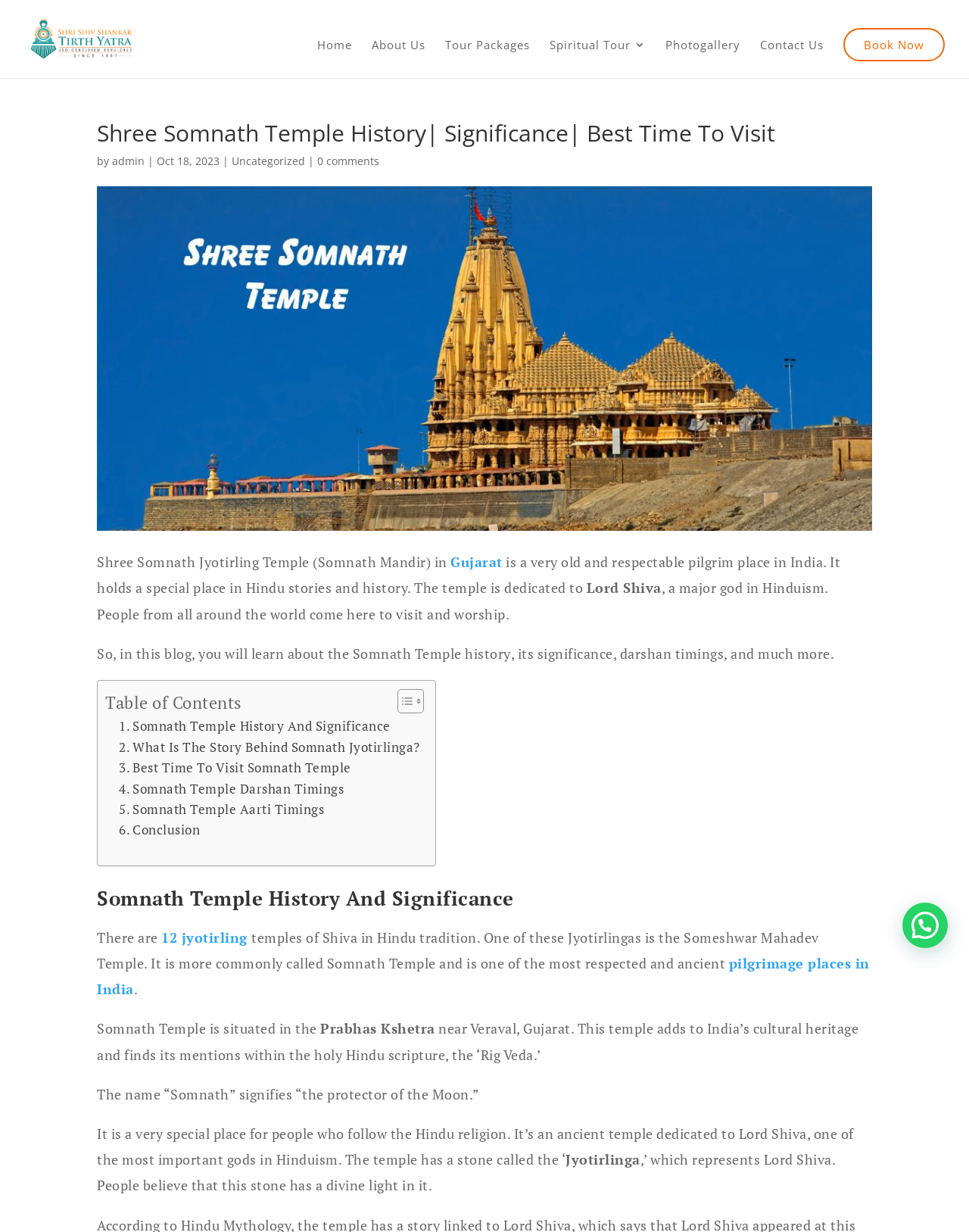Analyze the image and deliver a detailed answer to the question: In which state is the Somnath Temple located?

The webpage mentions that the temple is situated in the Prabhas Kshetra near Veraval, and Gujarat is the state where Veraval is located.